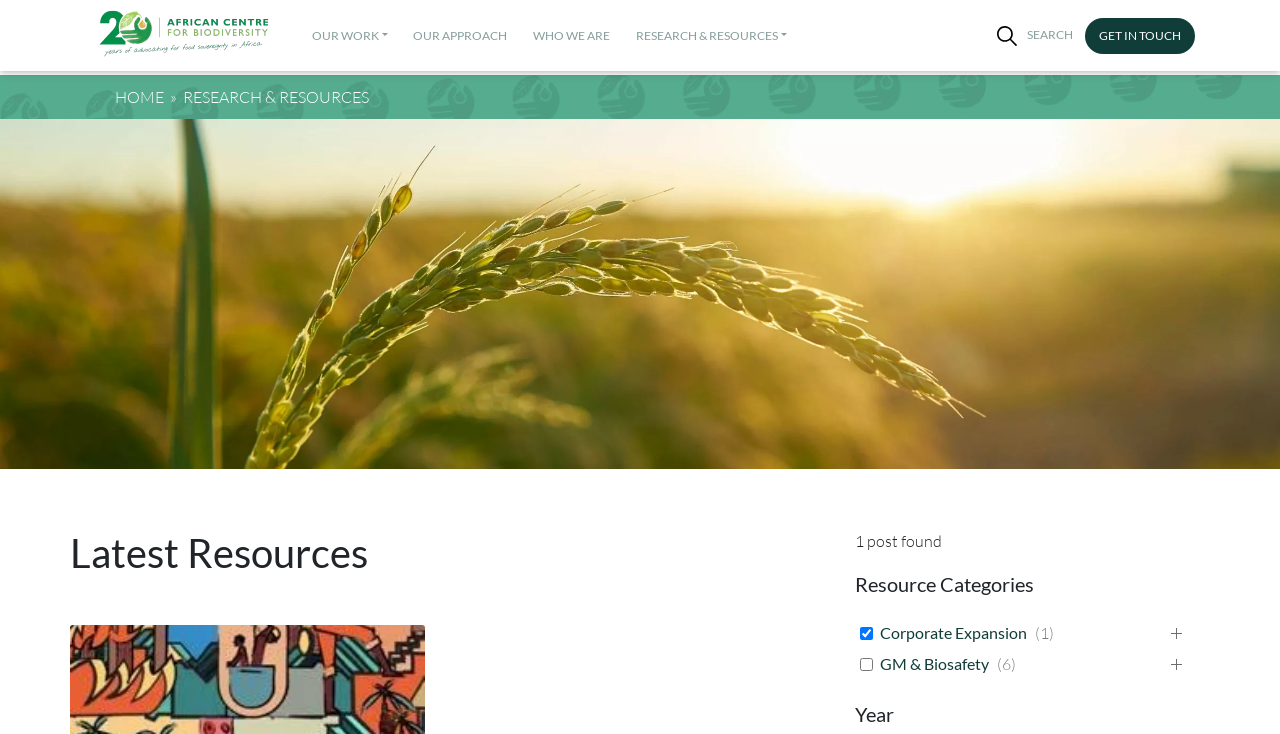Provide the bounding box coordinates of the area you need to click to execute the following instruction: "click the AC Bio logo".

[0.066, 0.016, 0.221, 0.091]